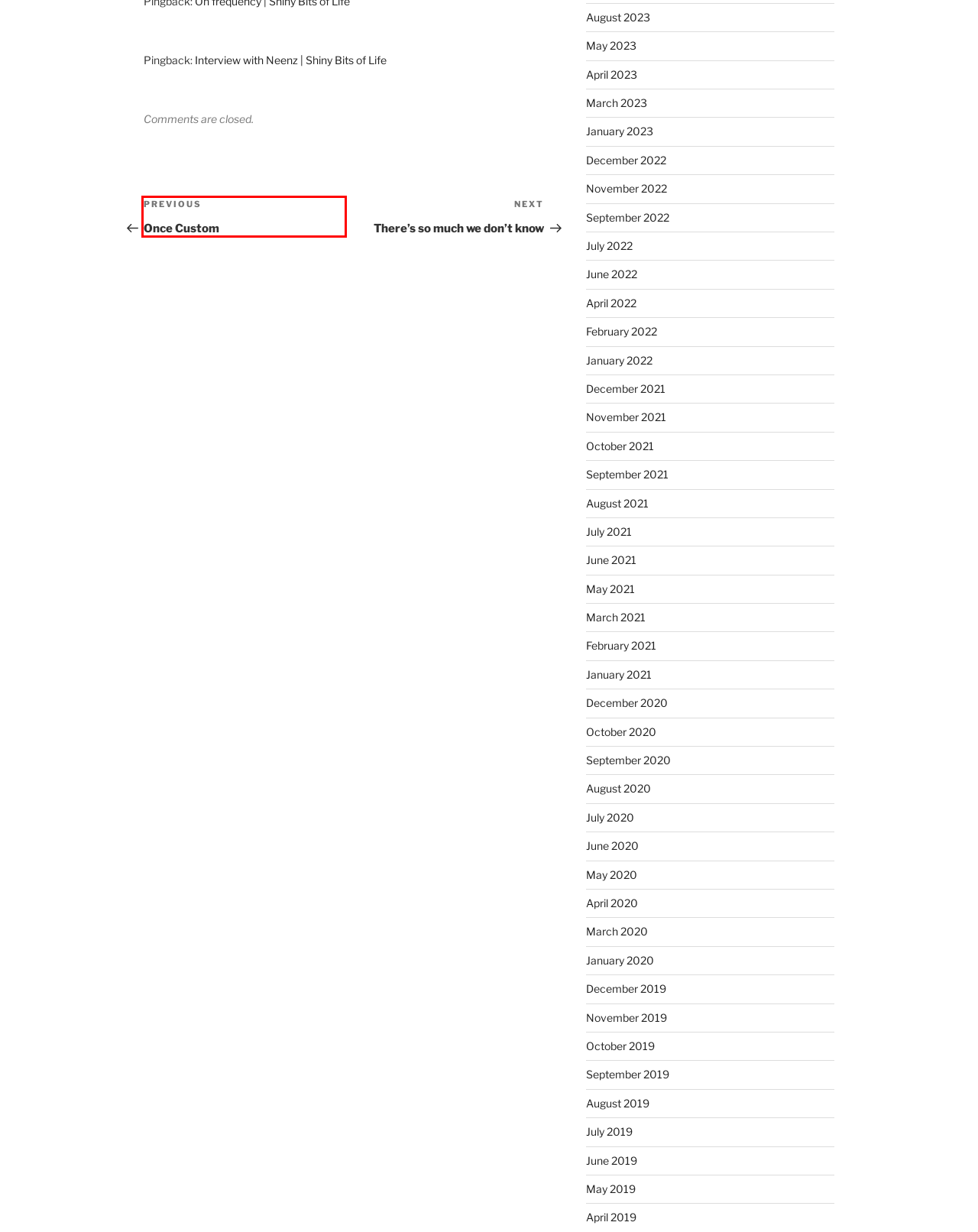Given a screenshot of a webpage with a red bounding box, please pick the webpage description that best fits the new webpage after clicking the element inside the bounding box. Here are the candidates:
A. Month: December 2019 | Shiny Bits of Life
B. Month: December 2022 | Shiny Bits of Life
C. Month: August 2019 | Shiny Bits of Life
D. Month: May 2020 | Shiny Bits of Life
E. Once Custom | Shiny Bits of Life
F. Month: November 2022 | Shiny Bits of Life
G. Month: October 2020 | Shiny Bits of Life
H. Month: July 2020 | Shiny Bits of Life

E